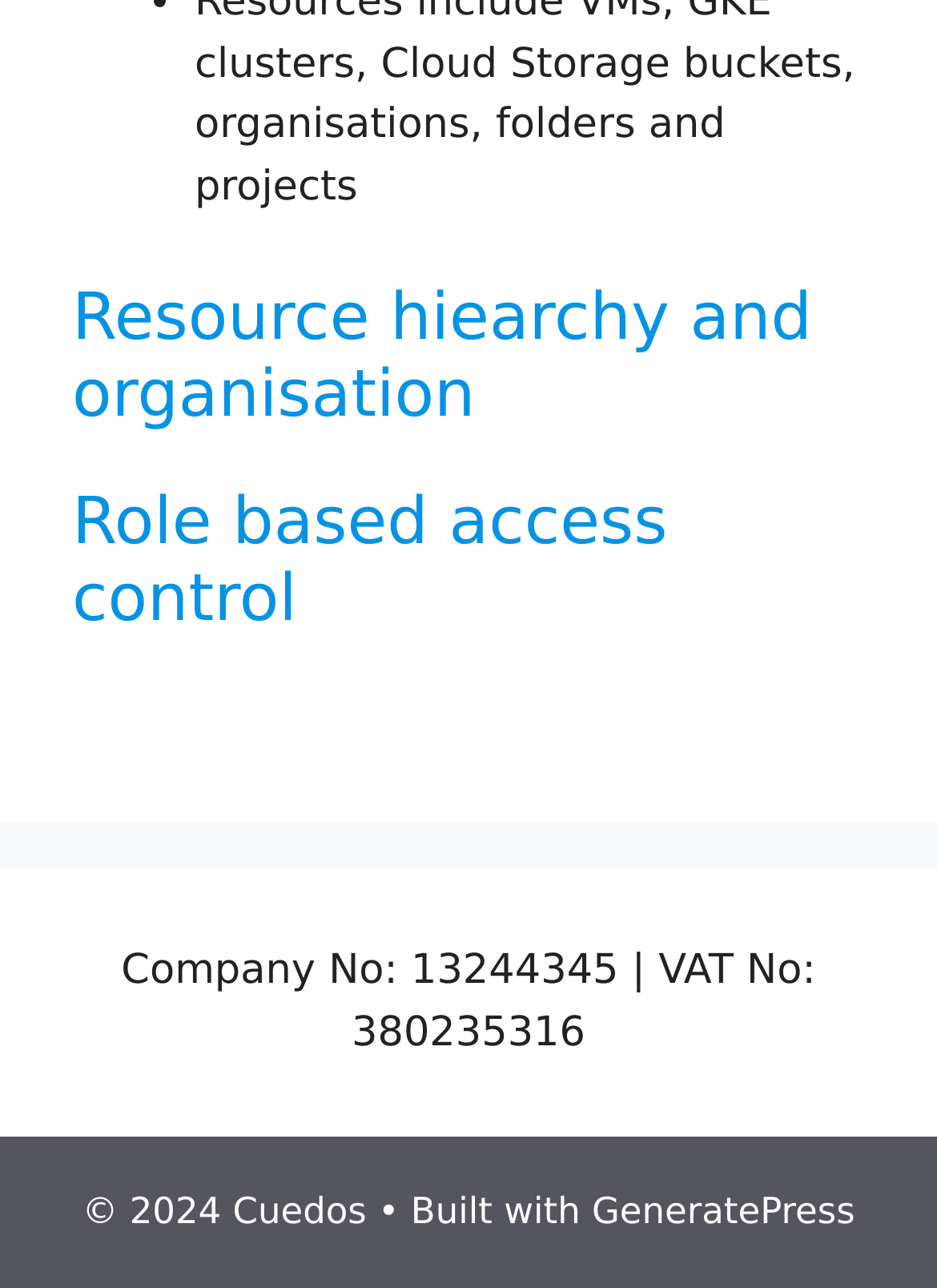Determine the bounding box for the UI element as described: "Skip to main content". The coordinates should be represented as four float numbers between 0 and 1, formatted as [left, top, right, bottom].

None